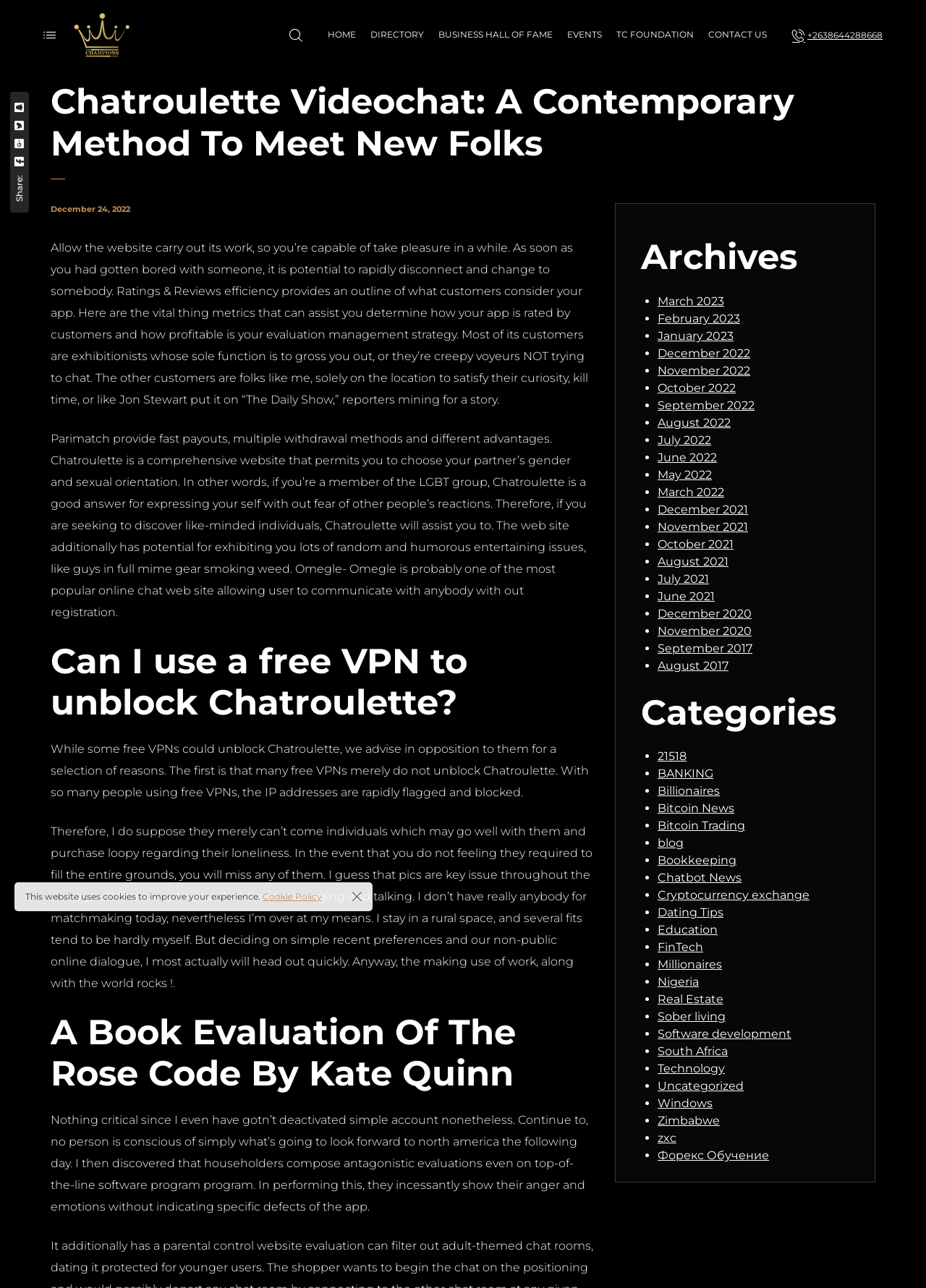Can you find and provide the title of the webpage?

Chatroulette Videochat: A Contemporary Method To Meet New Folks